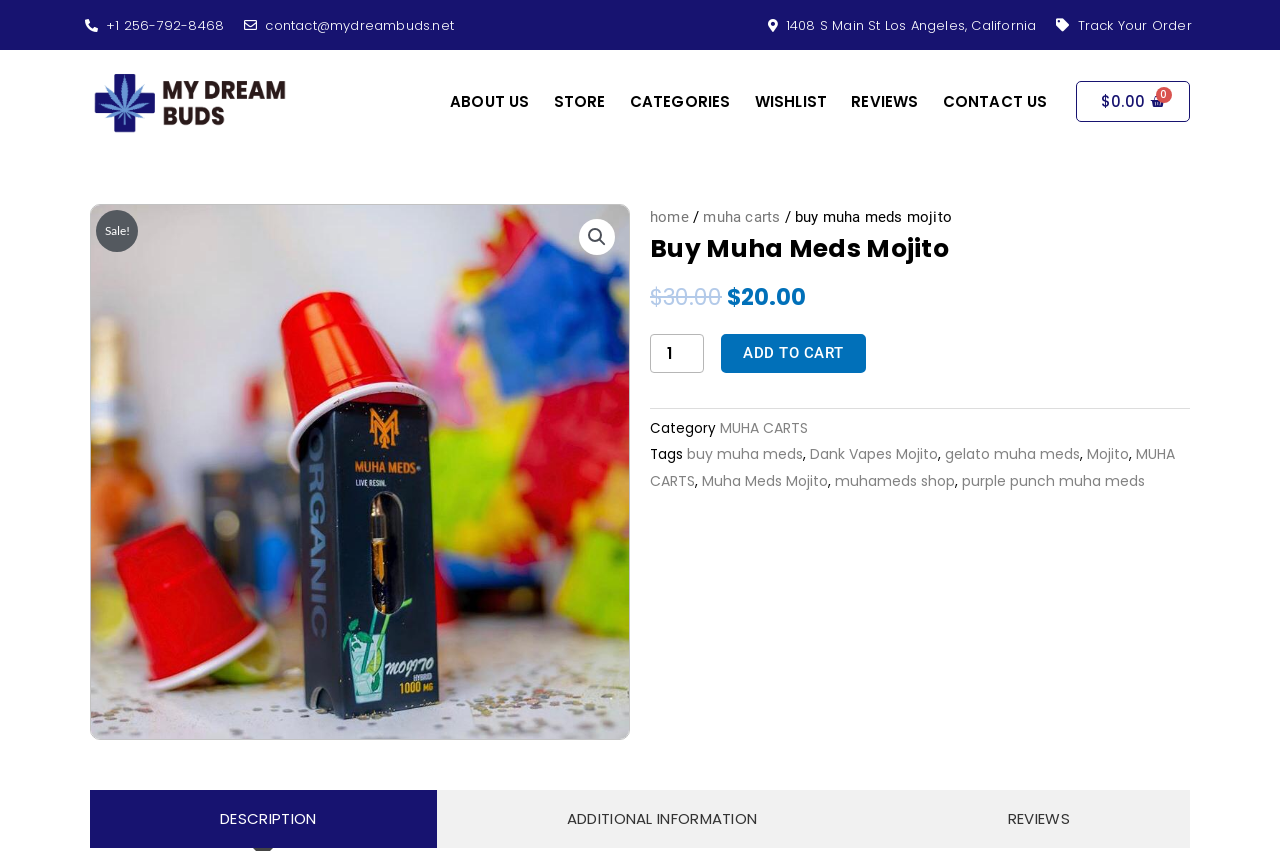Examine the screenshot and answer the question in as much detail as possible: What is the category of Muha Meds Mojito?

I found the category by looking at the product information section, where I saw a link with the text 'MUHA CARTS'.